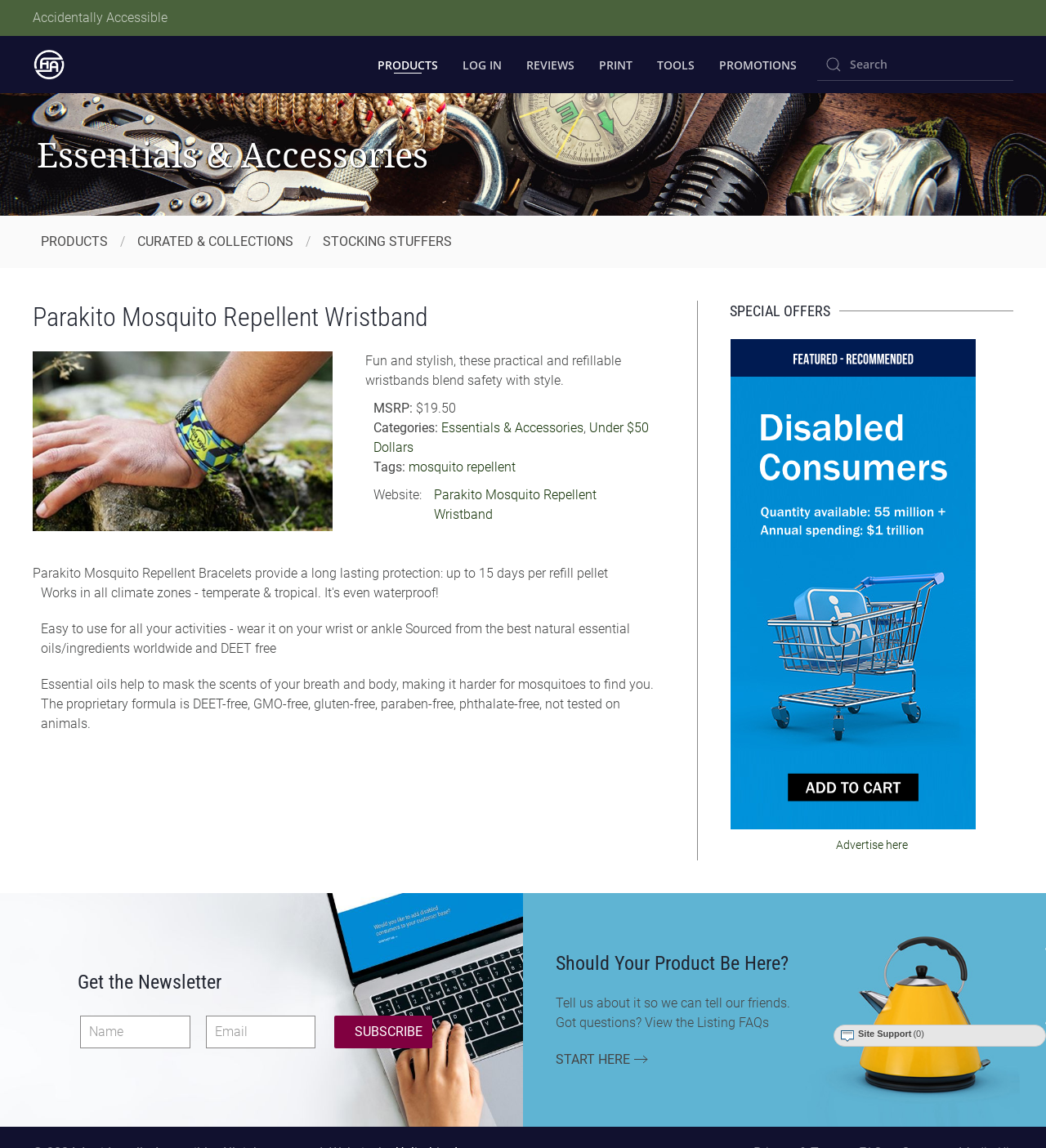Please answer the following question using a single word or phrase: 
What is the source of the ingredients used in the Parakito Mosquito Repellent Wristband?

natural essential oils/ingredients worldwide